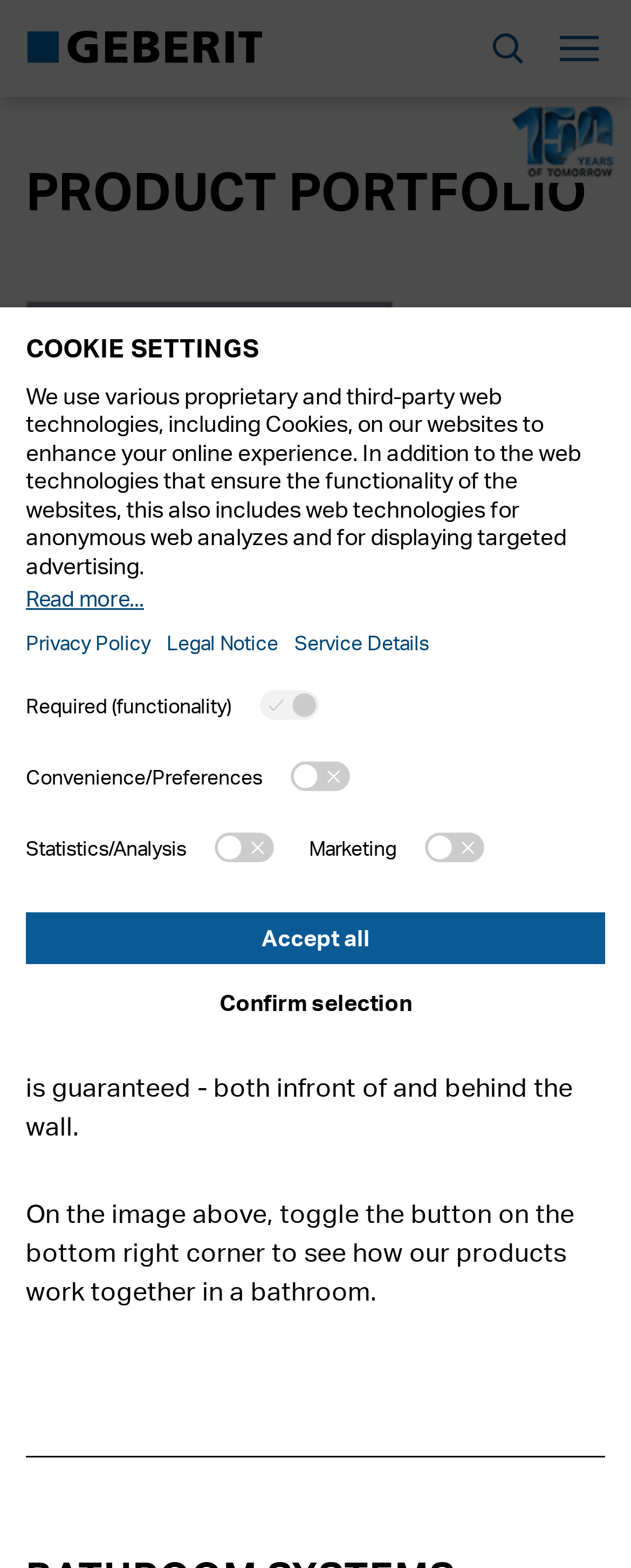Using the information shown in the image, answer the question with as much detail as possible: How many links are there in the footer section?

There are 5 links in the footer section, which are 'Contact', 'About Us', 'Career', 'Find bathroom showrooms', and 'Product Catalogue'. These links can be found at the bottom of the webpage.